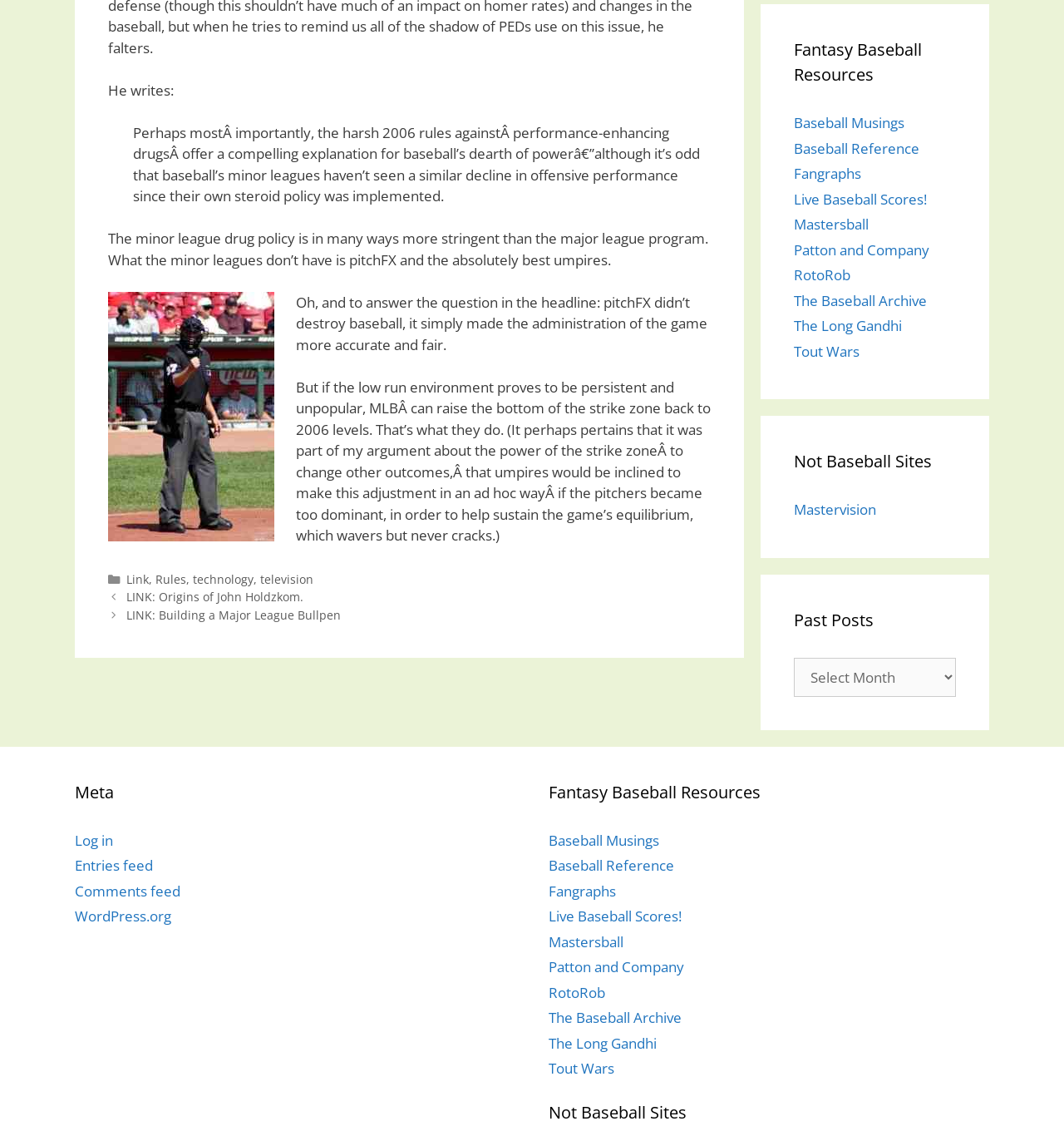What is the topic of the article?
Observe the image and answer the question with a one-word or short phrase response.

Baseball